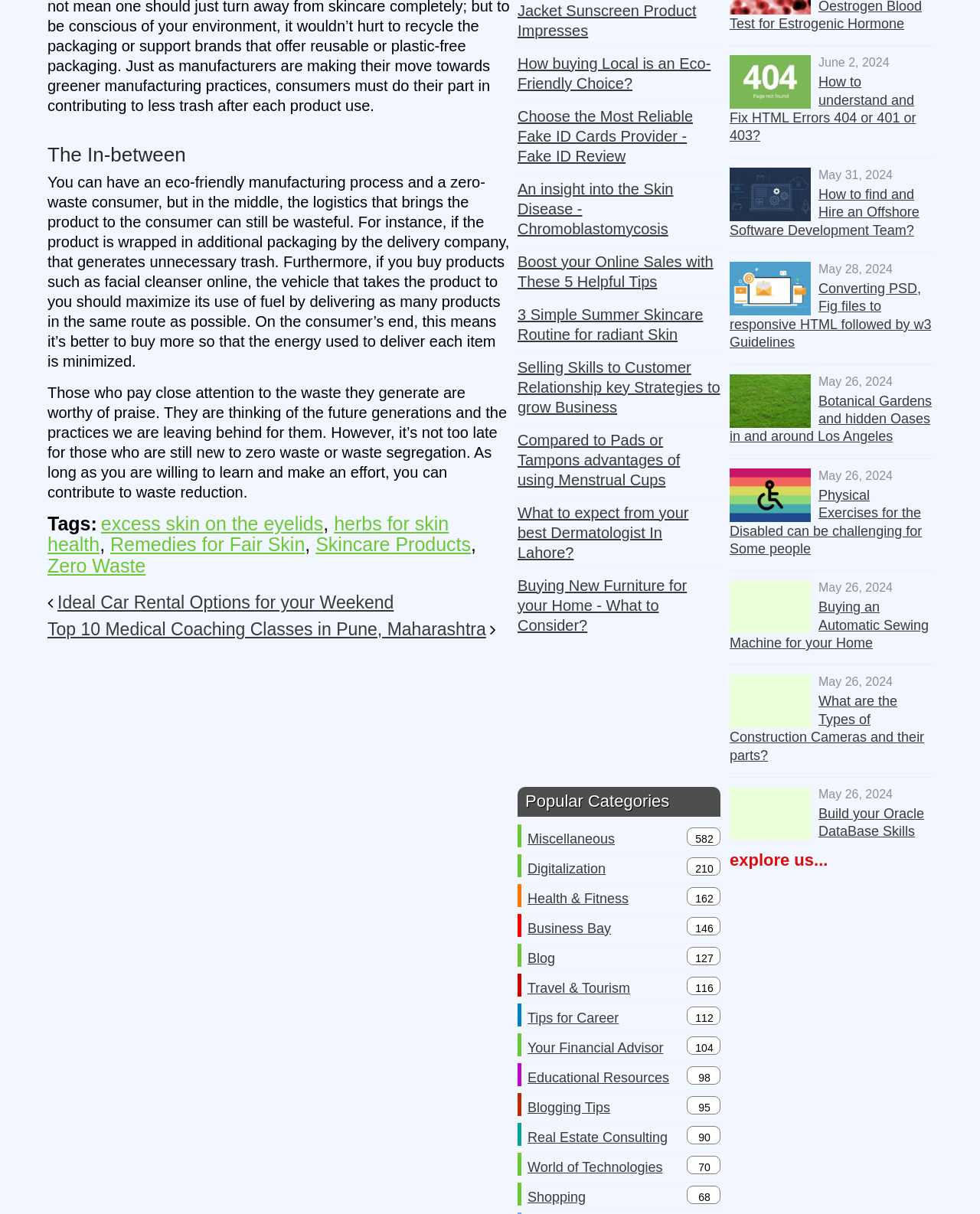Review the image closely and give a comprehensive answer to the question: What is the topic of the article with the image of a sewing machine?

The article with the image of a sewing machine is about 'Buying an Automatic Sewing Machine for your Home', suggesting that the topic is related to purchasing and using automatic sewing machines for personal use.